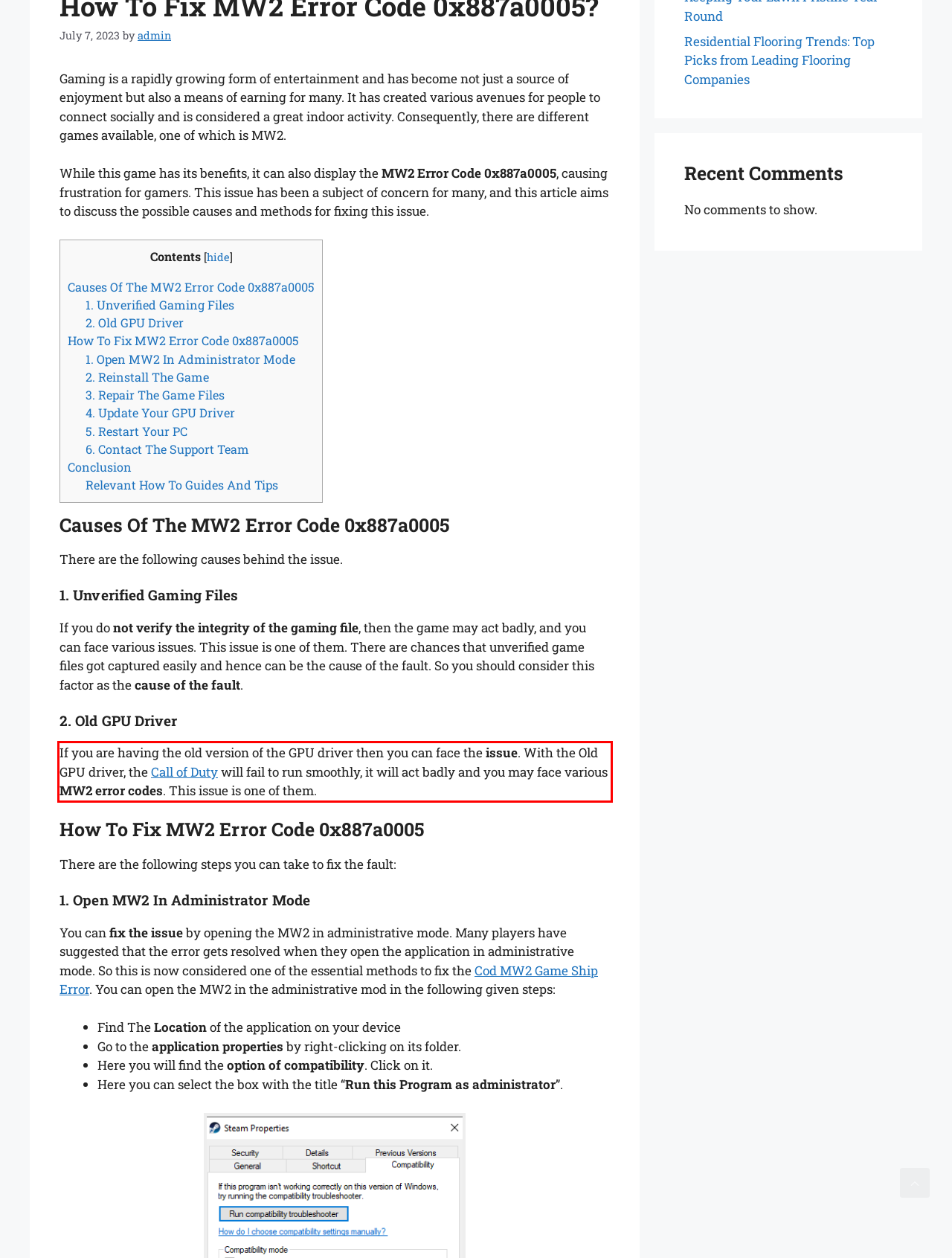Using the provided screenshot, read and generate the text content within the red-bordered area.

If you are having the old version of the GPU driver then you can face the issue. With the Old GPU driver, the Call of Duty will fail to run smoothly, it will act badly and you may face various MW2 error codes. This issue is one of them.